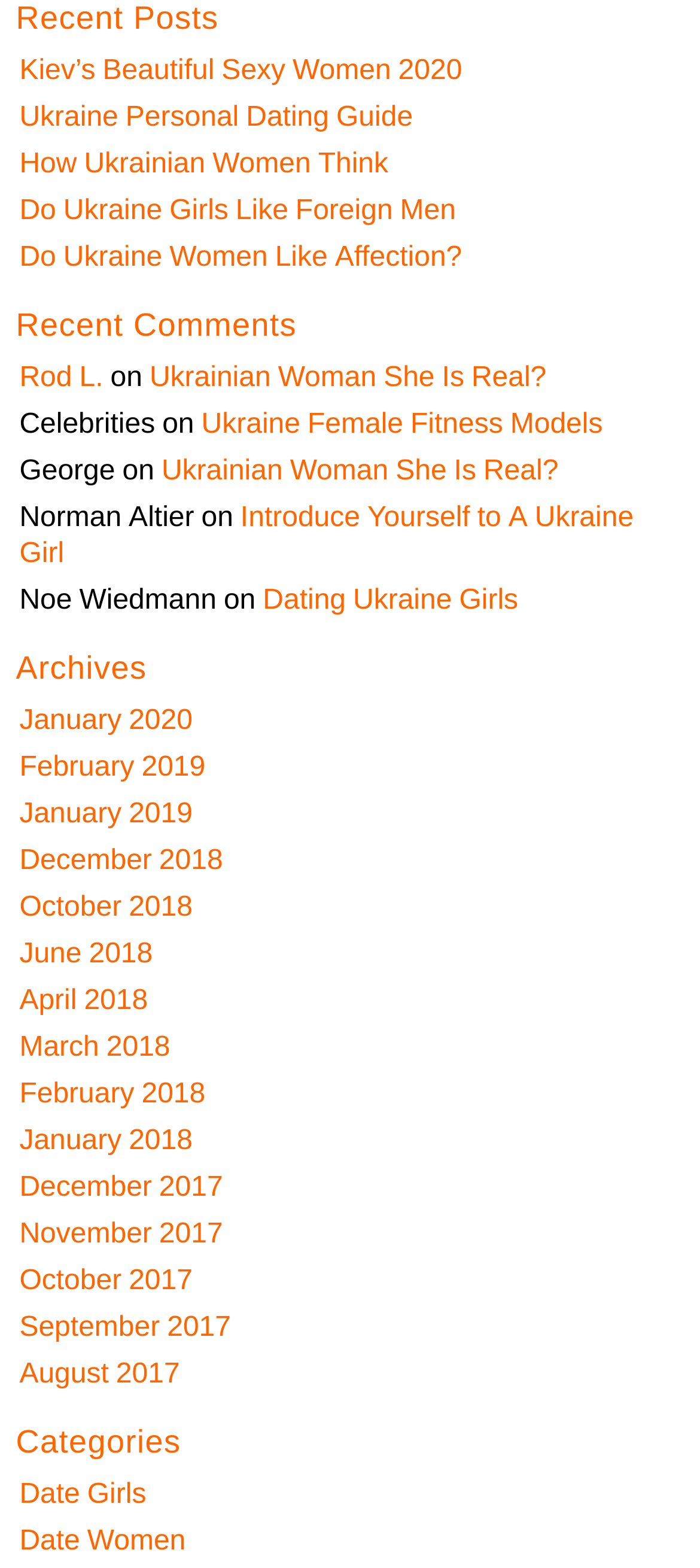Please determine the bounding box coordinates of the area that needs to be clicked to complete this task: 'Read 'Ukraine Personal Dating Guide''. The coordinates must be four float numbers between 0 and 1, formatted as [left, top, right, bottom].

[0.028, 0.063, 0.59, 0.084]